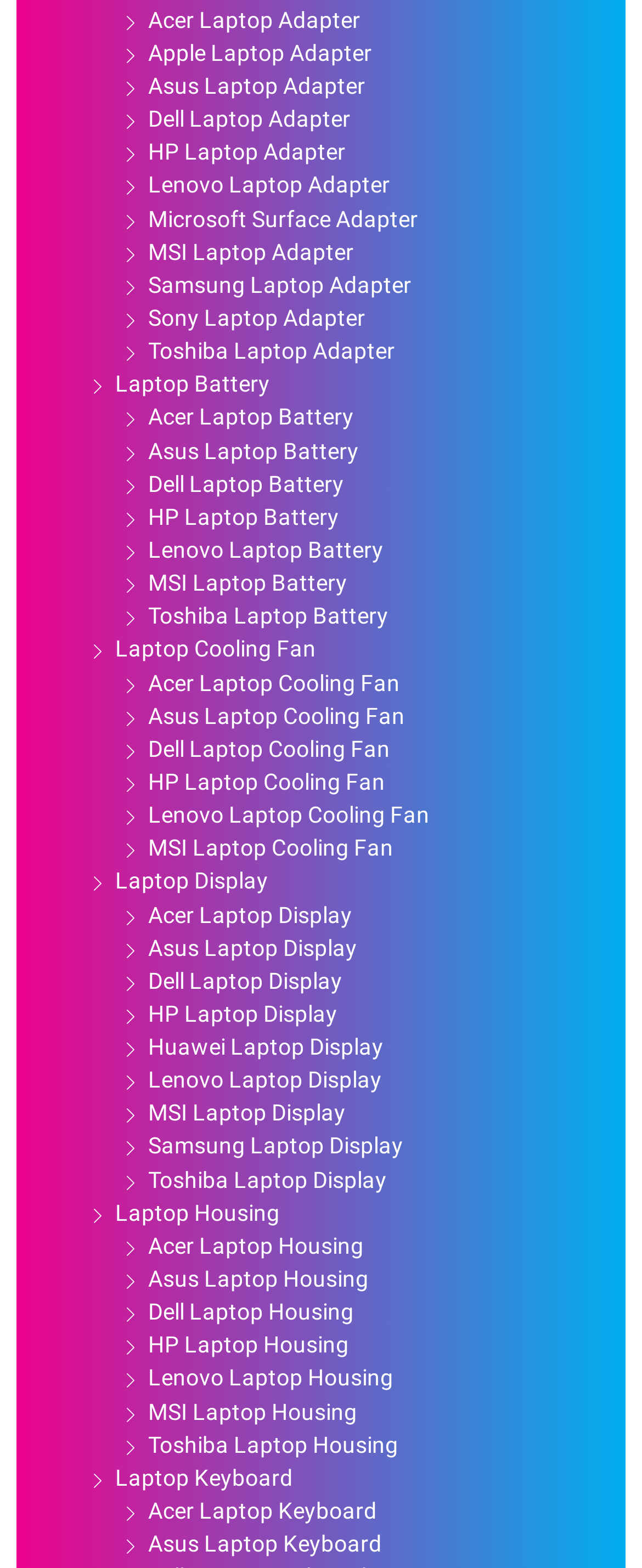Provide a short answer to the following question with just one word or phrase: What is the first laptop keyboard brand listed?

Acer